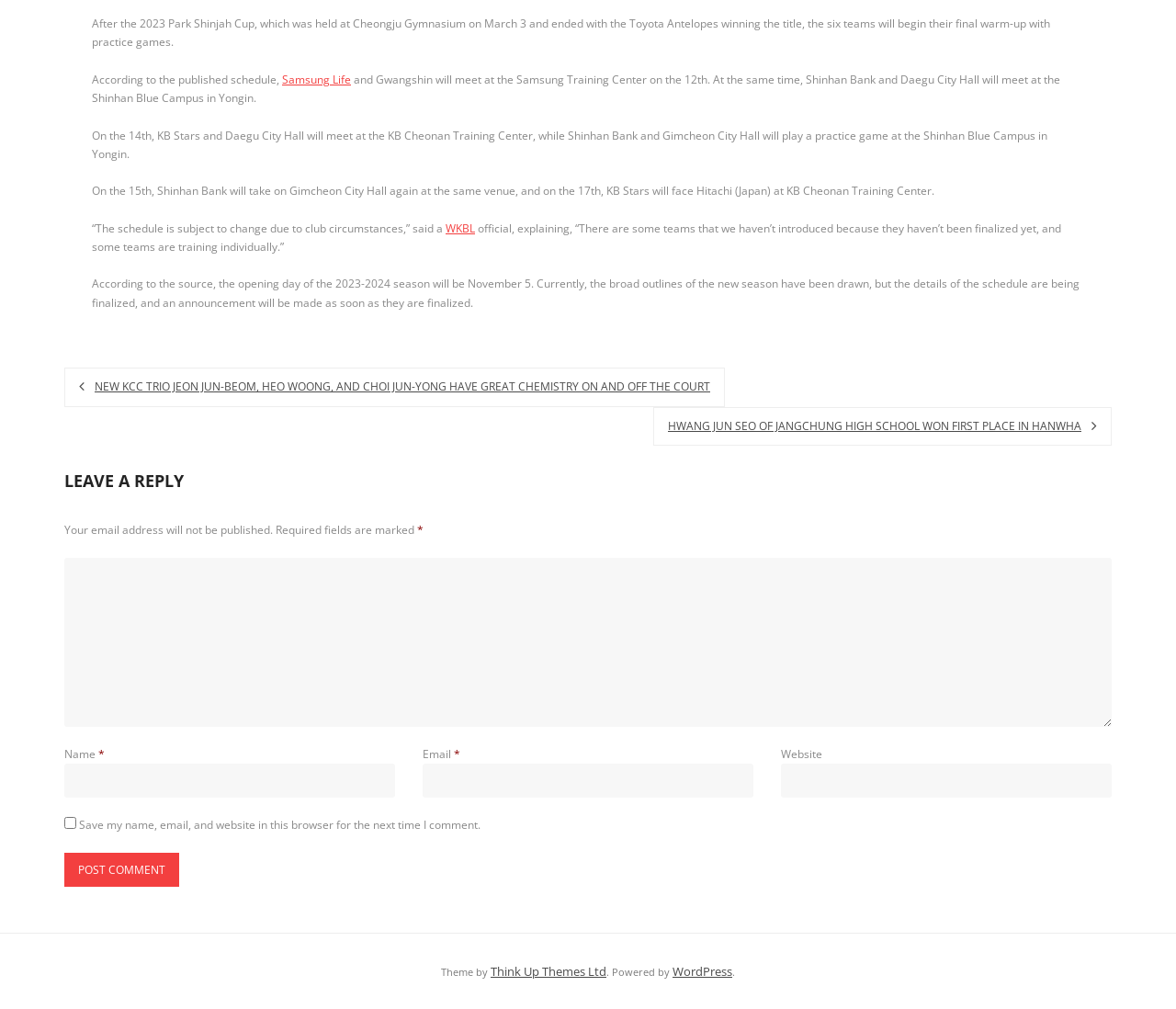Locate the bounding box coordinates of the element I should click to achieve the following instruction: "Click the link to read about Samsung Life".

[0.24, 0.071, 0.298, 0.086]